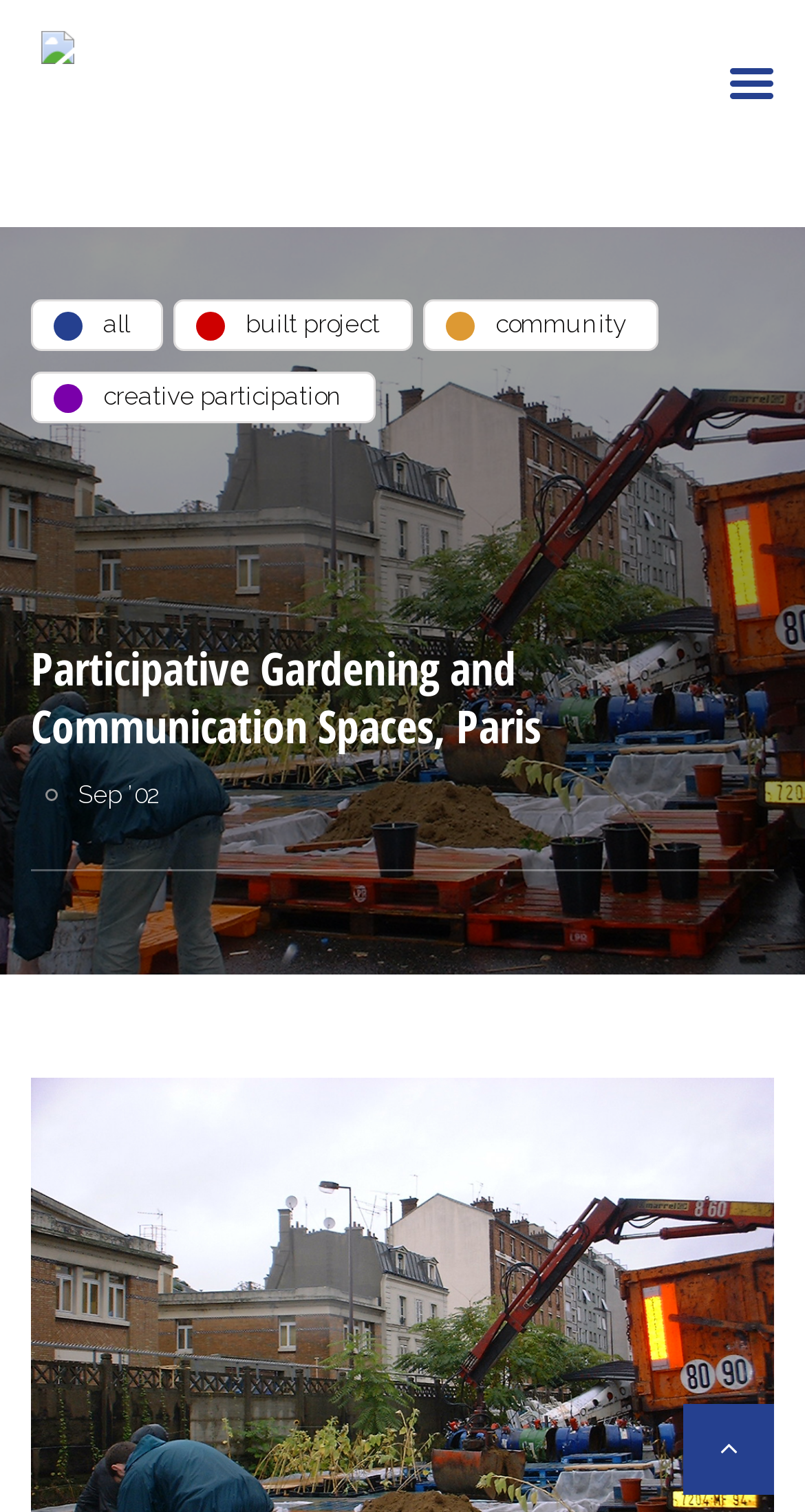For the given element description Creative Participation, determine the bounding box coordinates of the UI element. The coordinates should follow the format (top-left x, top-left y, bottom-right x, bottom-right y) and be within the range of 0 to 1.

[0.038, 0.246, 0.467, 0.28]